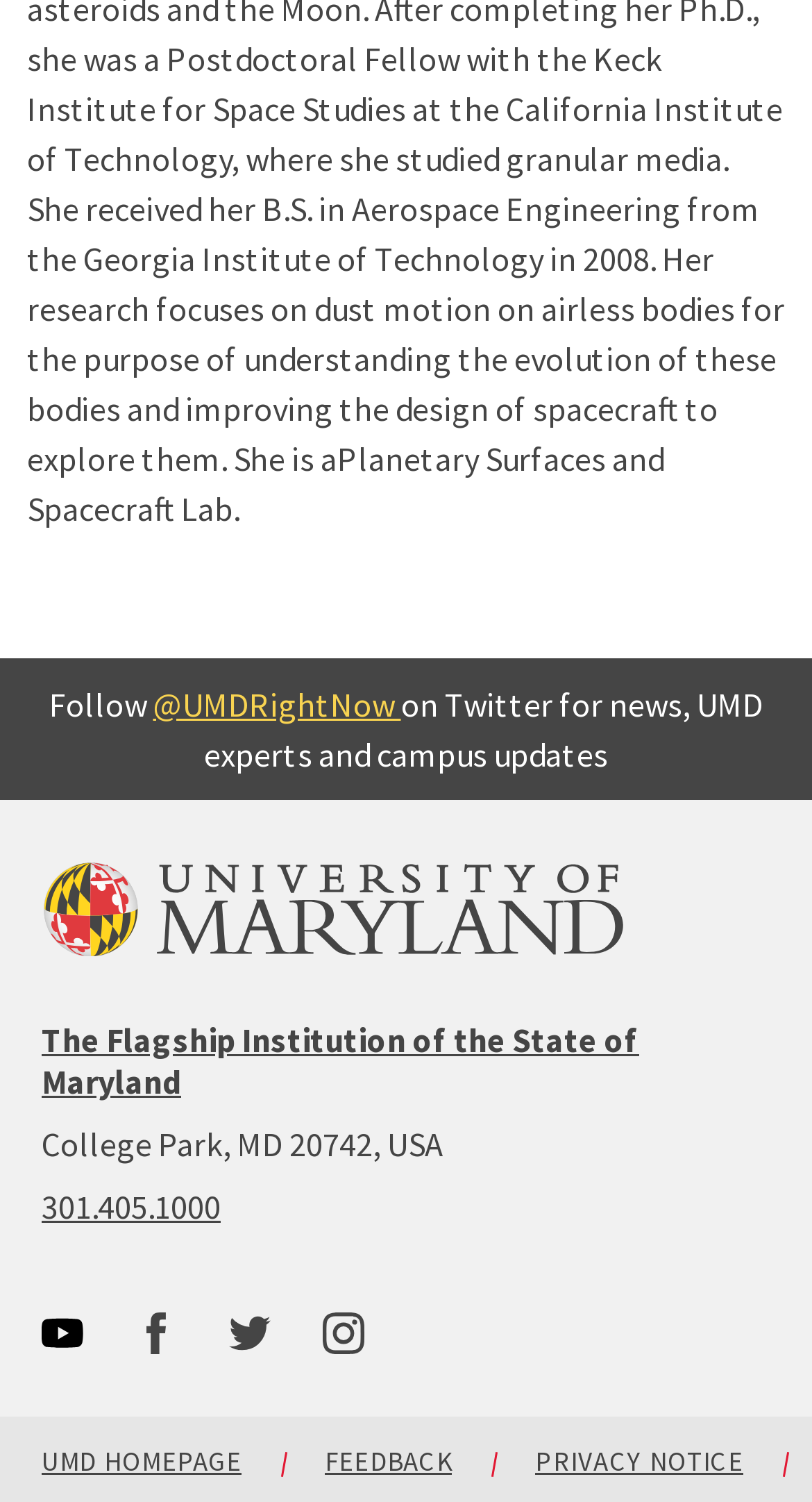Extract the bounding box coordinates of the UI element described by: "Feedback". The coordinates should include four float numbers ranging from 0 to 1, e.g., [left, top, right, bottom].

[0.4, 0.964, 0.556, 0.982]